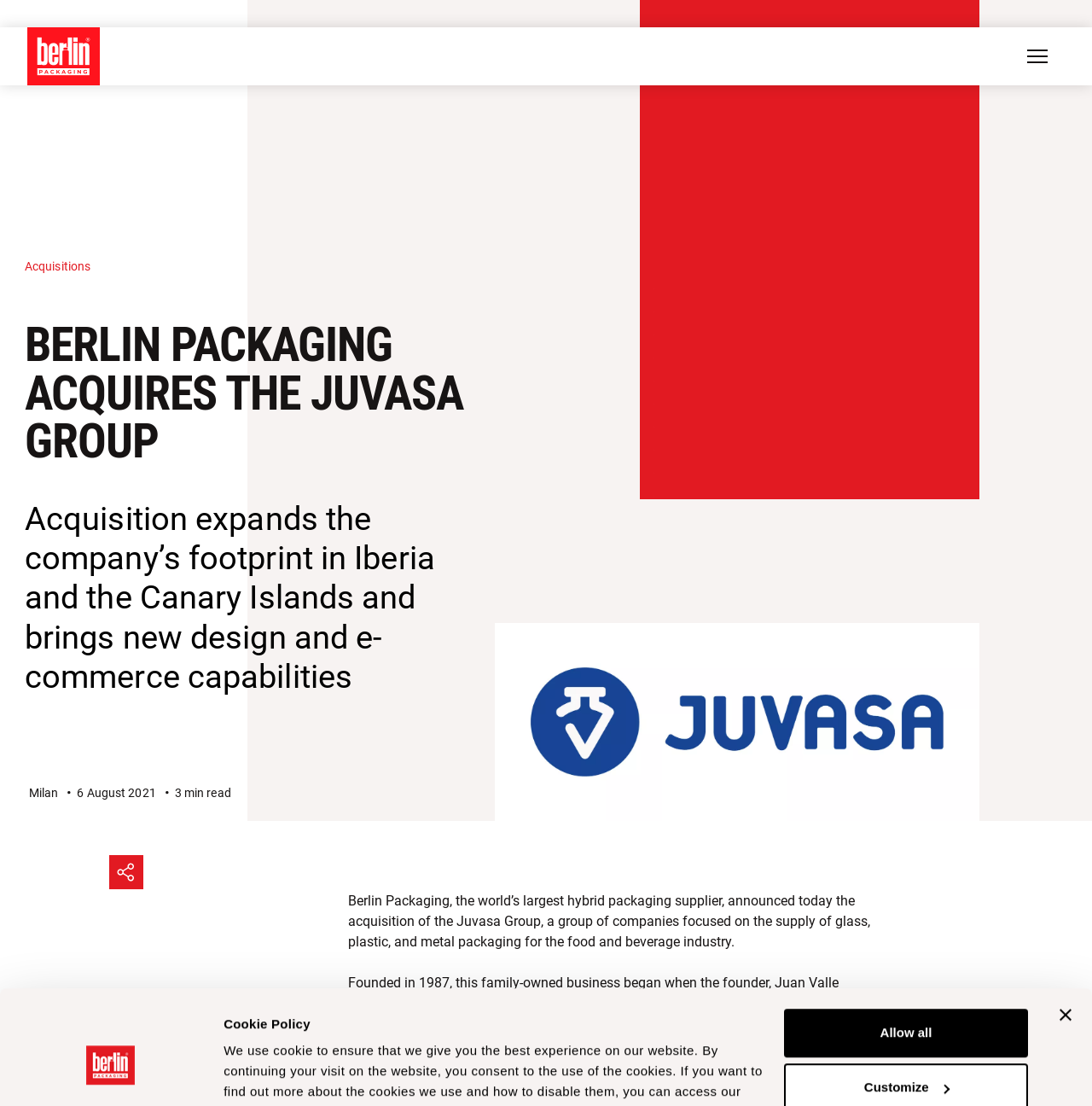What is the name of the founder of the Juvasa Group?
Look at the image and respond to the question as thoroughly as possible.

The answer can be found in the paragraph of text that describes the Juvasa Group, which states 'Founded in 1987, this family-owned business began when the founder, Juan Valle Santos, needed to source glass jars to market his honey.'